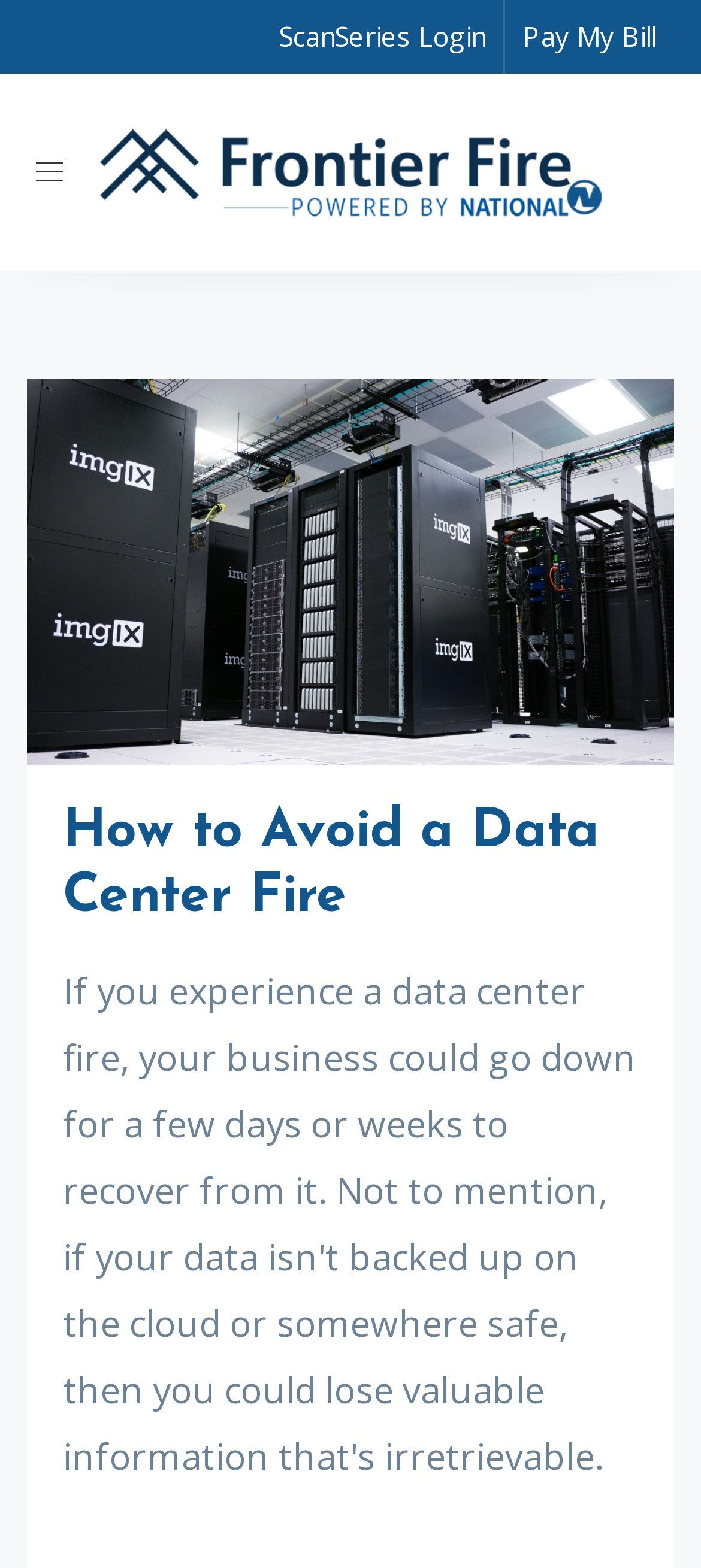What is the company name on the webpage?
Please provide a single word or phrase as your answer based on the screenshot.

Frontier Fire Protection